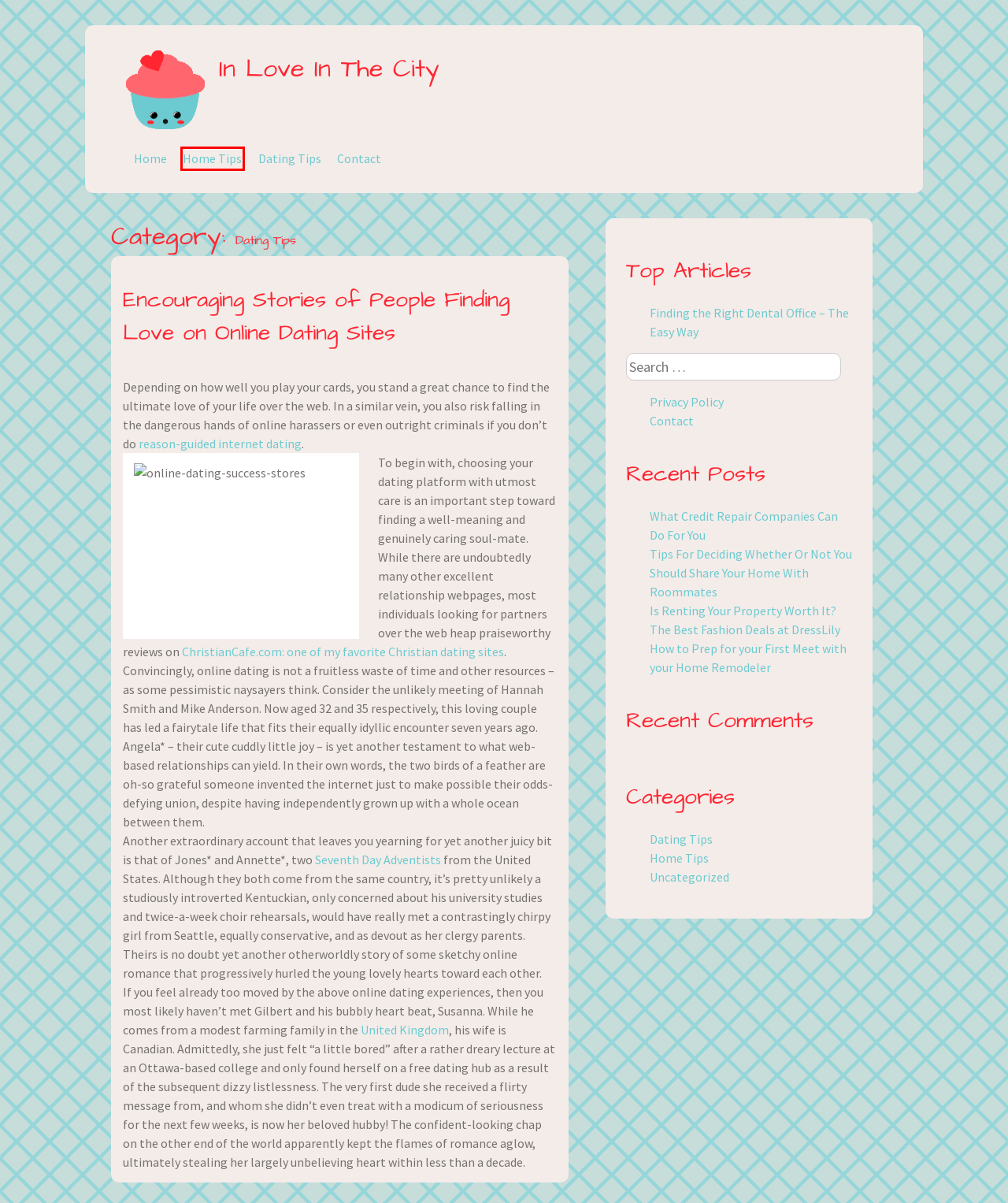Analyze the webpage screenshot with a red bounding box highlighting a UI element. Select the description that best matches the new webpage after clicking the highlighted element. Here are the options:
A. Is Renting Your Property Worth It? | In Love In The City
B. Home Tips | In Love In The City
C. Uncategorized | In Love In The City
D. The Best Fashion Deals at DressLily | In Love In The City
E. Encouraging Stories of People Finding Love on Online Dating Sites | In Love In The City
F. Finding the Right Dental Office – The Easy Way | In Love In The City
G. Household Tips From A City Blogger | in Love In The city
H. Christian Dating Site - Meet Christian Singles For Free

B